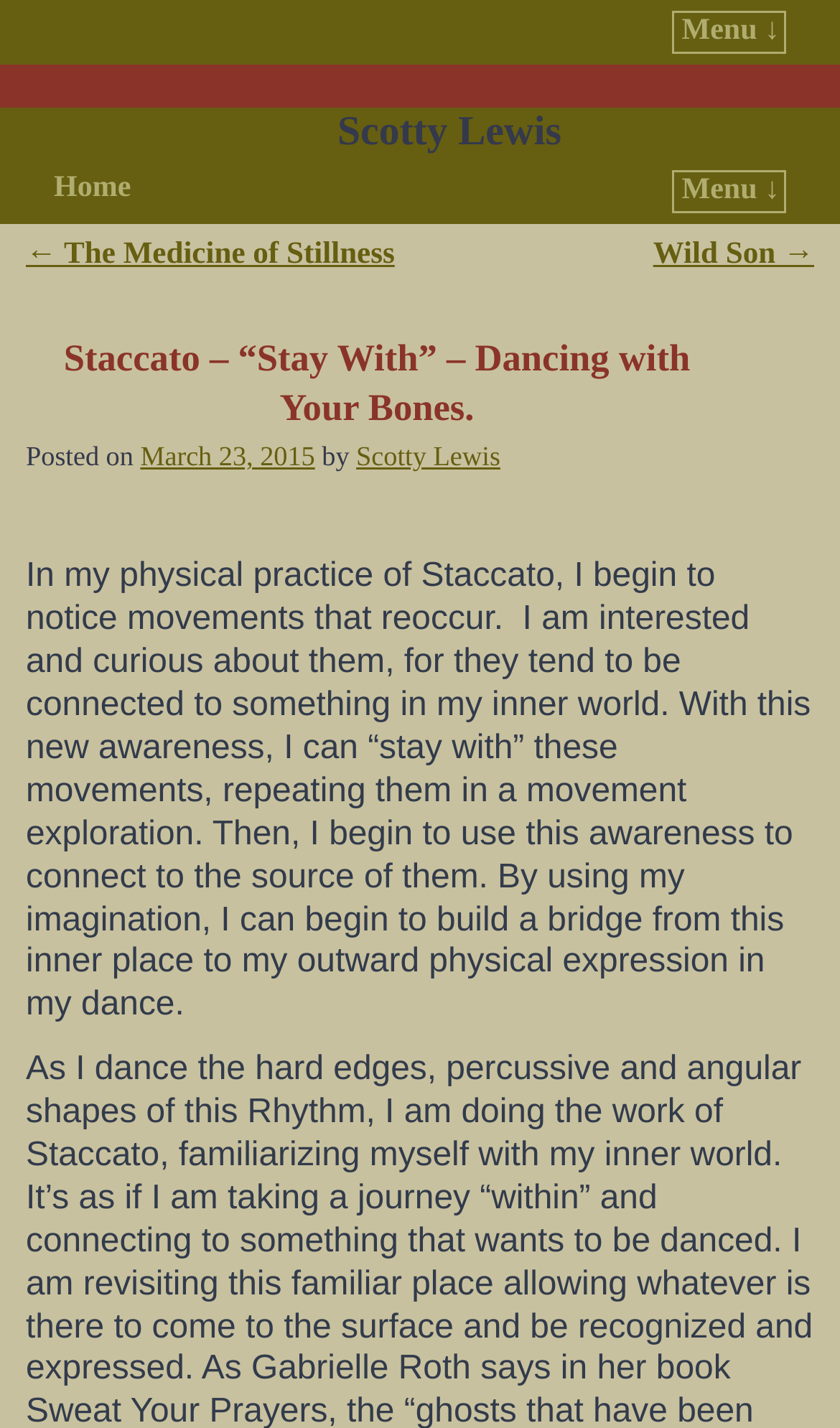Please determine the bounding box coordinates of the element's region to click for the following instruction: "Visit Scotty Lewis' homepage".

[0.402, 0.077, 0.668, 0.109]